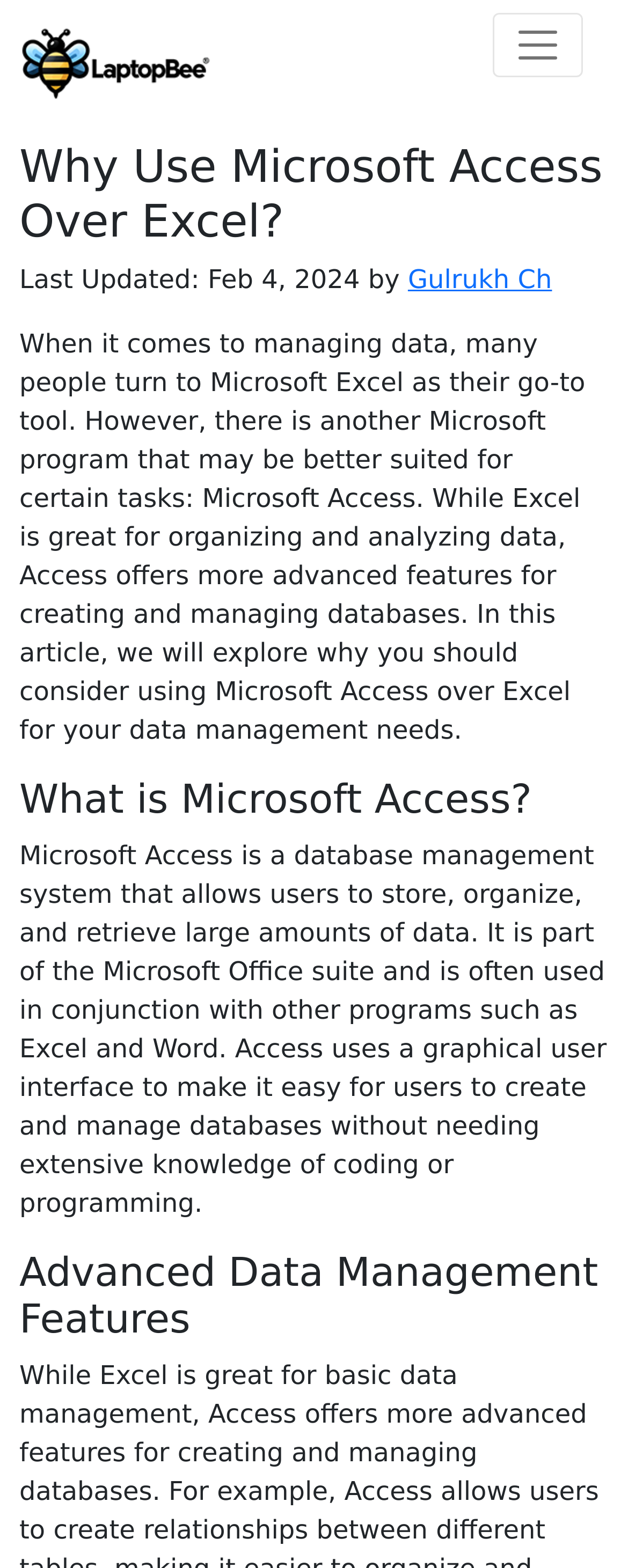Answer the following in one word or a short phrase: 
What is the main difference between Microsoft Excel and Access?

advanced features